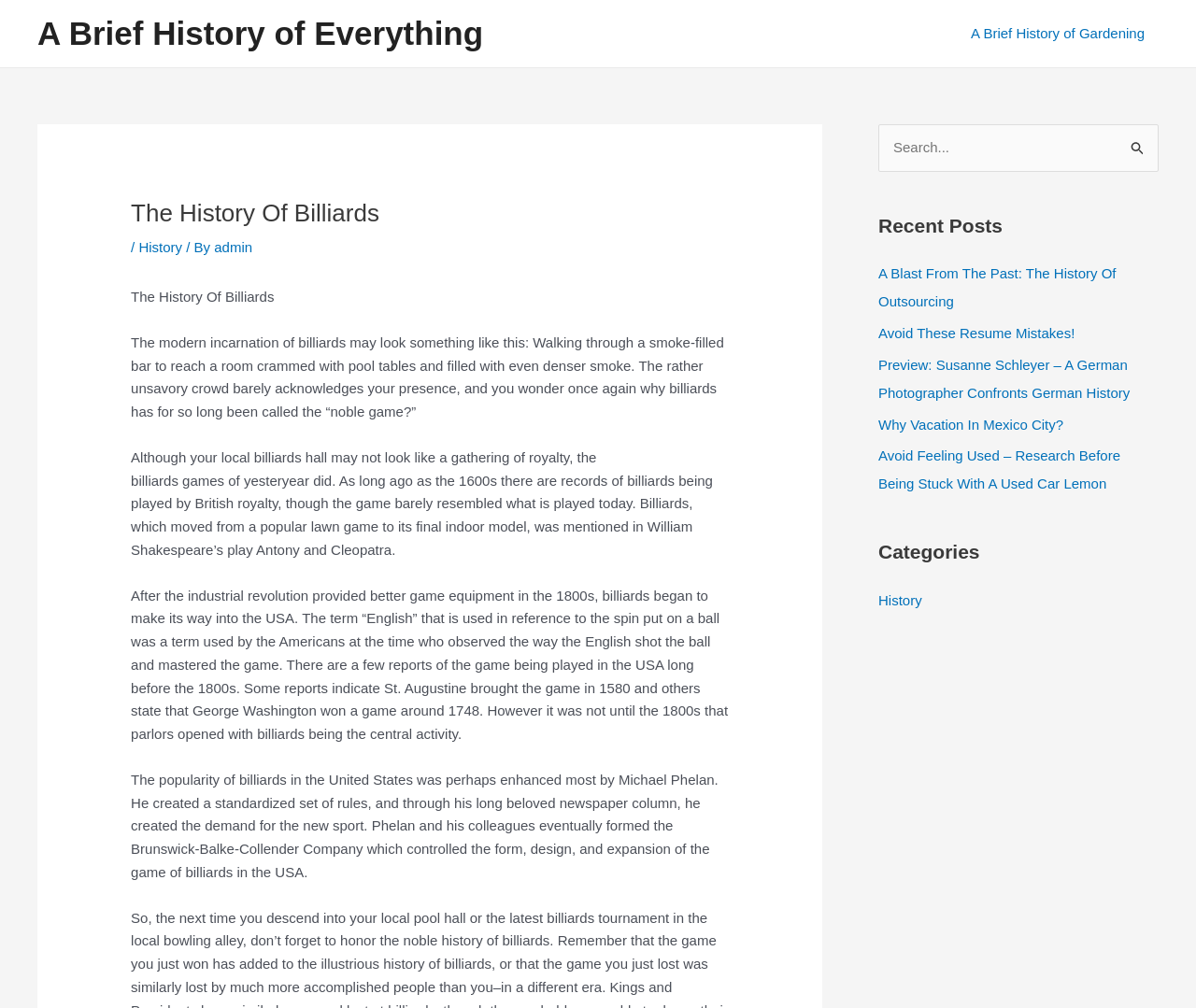Please identify the bounding box coordinates of where to click in order to follow the instruction: "Explore categories".

[0.734, 0.533, 0.969, 0.562]